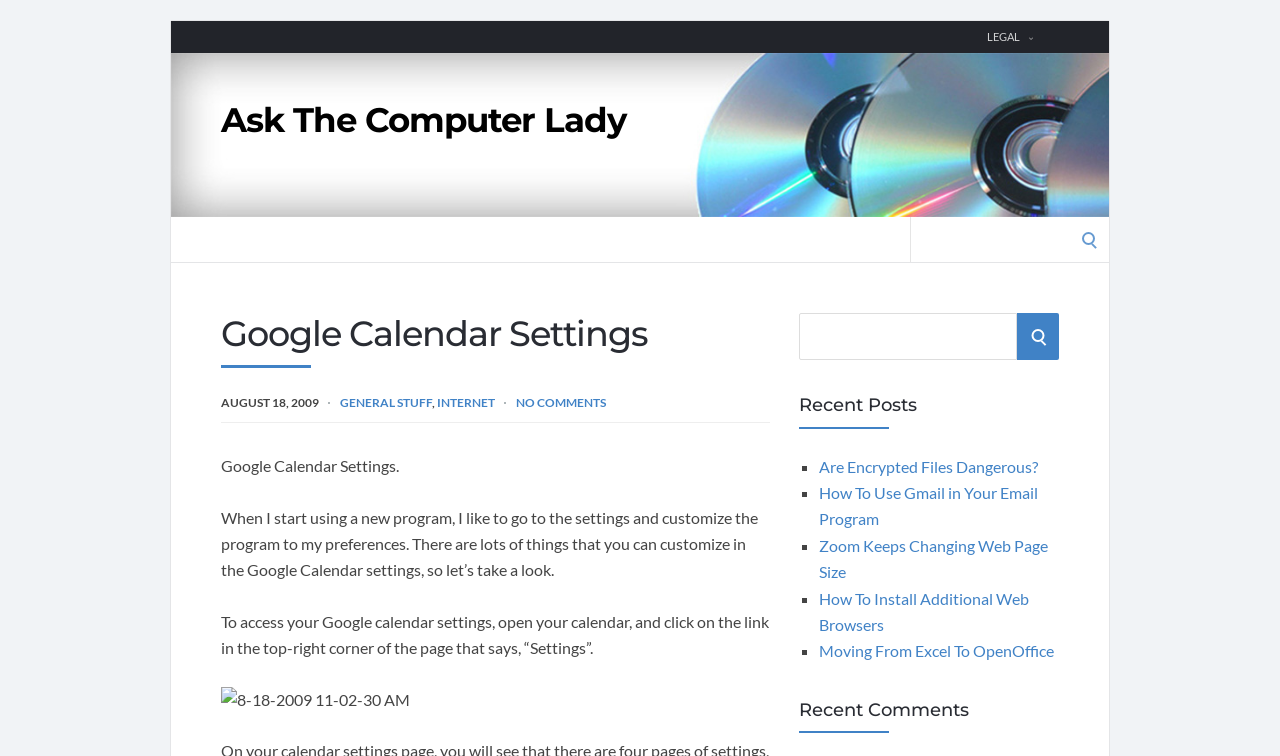Identify the bounding box coordinates of the clickable region necessary to fulfill the following instruction: "Click on LEGAL". The bounding box coordinates should be four float numbers between 0 and 1, i.e., [left, top, right, bottom].

[0.771, 0.028, 0.808, 0.069]